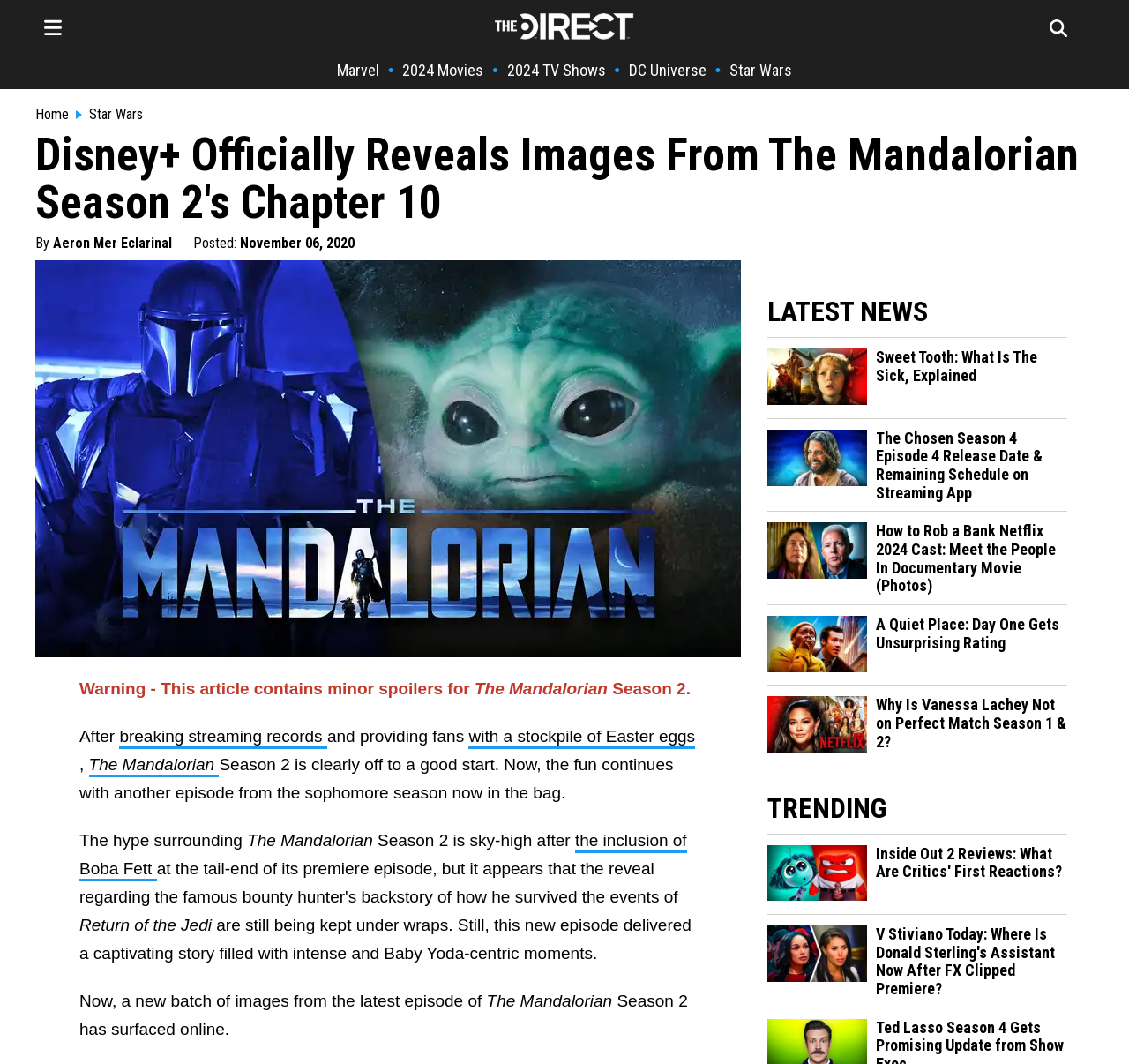Analyze and describe the webpage in a detailed narrative.

This webpage is about Disney+ officially revealing images from The Mandalorian Season 2's Chapter 10. At the top, there is a logo of The Direct, a link to the homepage, and several links to other categories like Marvel, 2024 Movies, and Star Wars. Below these links, there is a heading that displays the title of the article, "Disney+ Officially Reveals Images From The Mandalorian Season 2's Chapter 10". 

To the right of the title, there is a link to the author's name, Aeron Mer Eclarinal, and the date the article was posted, November 6, 2020. Below the title, there is a large image that showcases The Mandalorian logo, Mando, and Baby Yoda. 

The article begins with a warning that it contains minor spoilers for Season 2. The text then discusses how The Mandalorian Season 2 is off to a good start and how the new episode has delivered a captivating story filled with intense and Baby Yoda-centric moments. 

Further down, there is a section that displays a new batch of images from the latest episode of The Mandalorian Season 2. 

On the right side of the webpage, there are two sections: LATEST NEWS and TRENDING. The LATEST NEWS section contains several links to news articles, each with a corresponding image. The TRENDING section also contains links to news articles, each with a corresponding image.